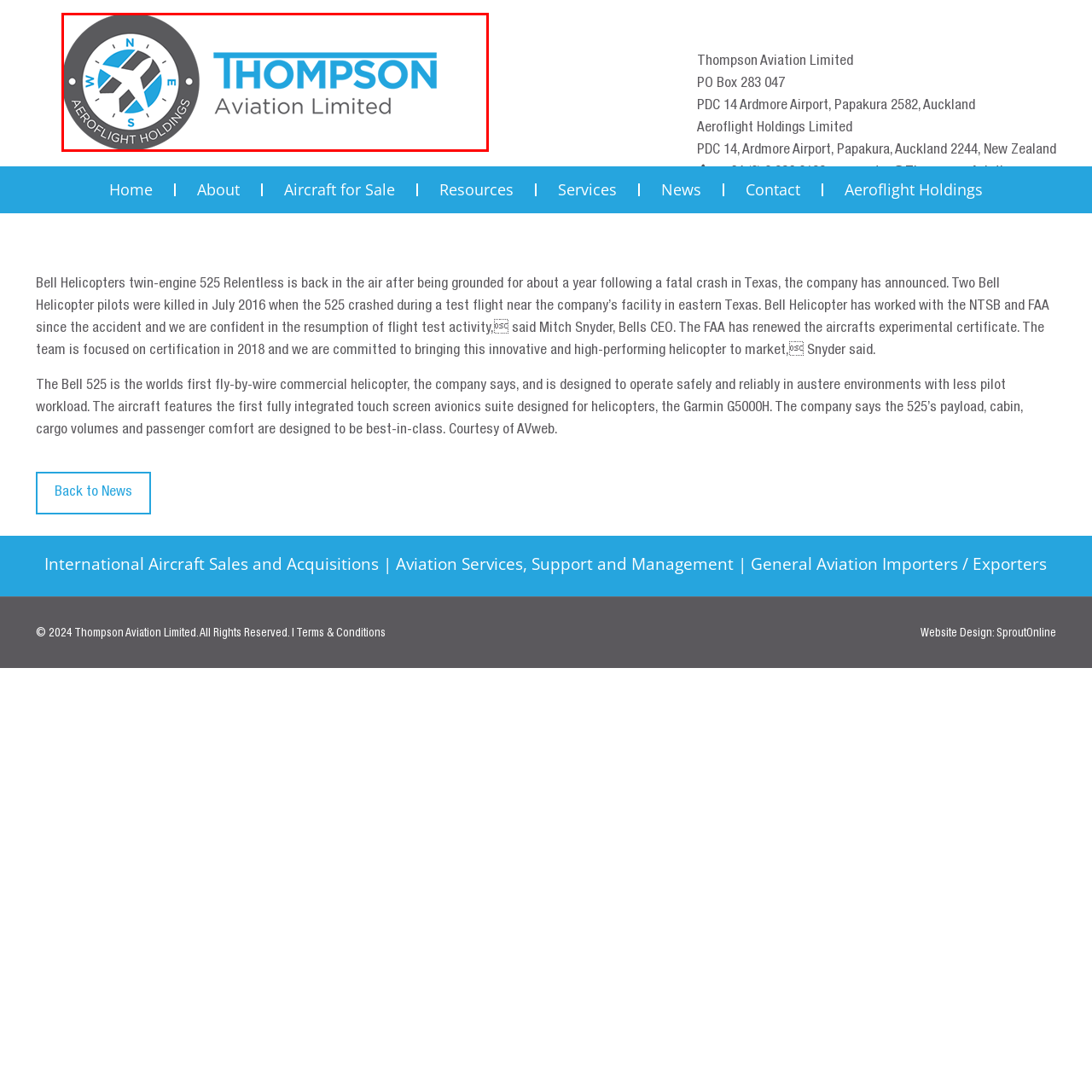Give a comprehensive caption for the image marked by the red rectangle.

The image features the logo of Thompson Aviation Limited, prominently displaying the company name in bold, modern typography alongside a circular emblem. The emblem includes a stylized airplane silhouette set against a compass design, indicating direction with cardinal points labeled (N, E, S, W). The color palette combines shades of blue and gray, conveying a professional and aviation-focused aesthetic. This logo represents Thompson Aviation Limited, which is involved in aviation services, support, and management, signifying their commitment to excellence in the field.